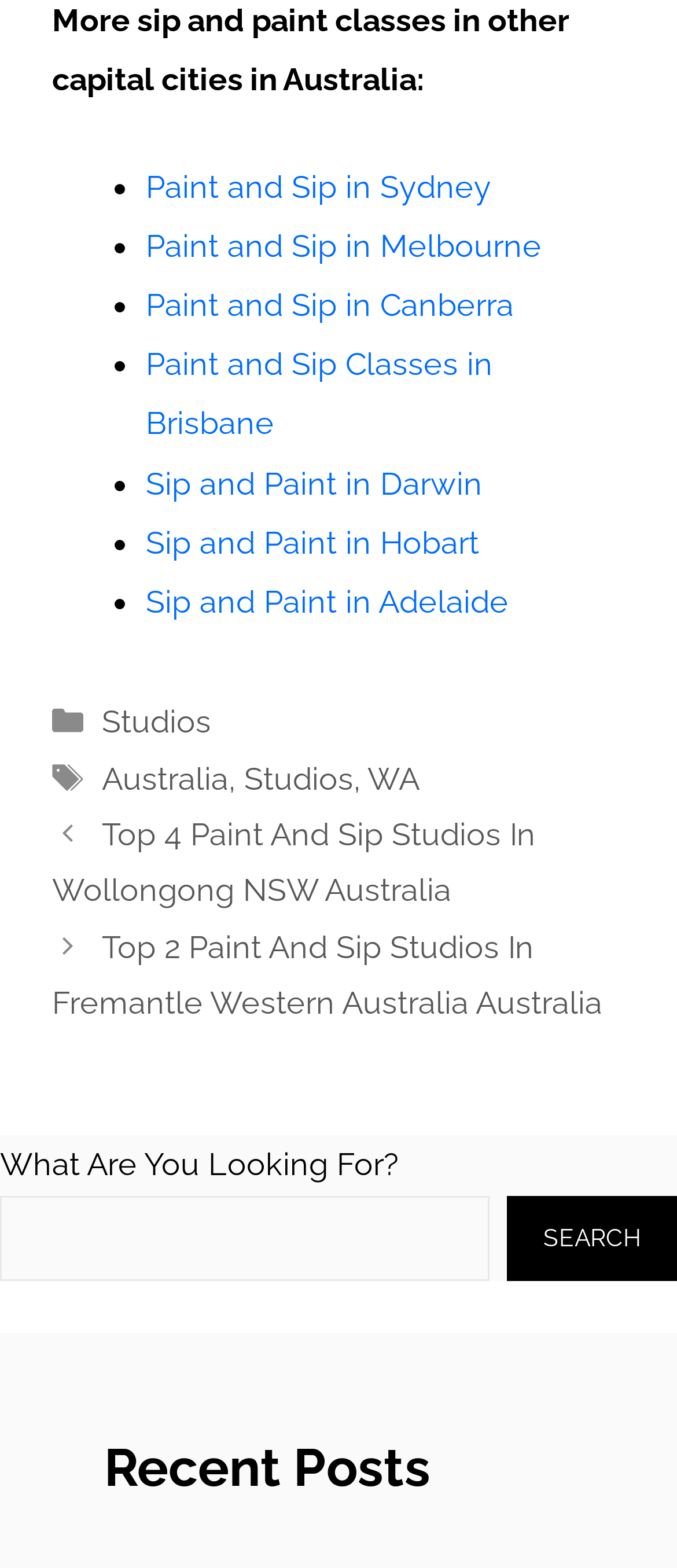Show me the bounding box coordinates of the clickable region to achieve the task as per the instruction: "Check posts".

[0.077, 0.515, 0.923, 0.658]